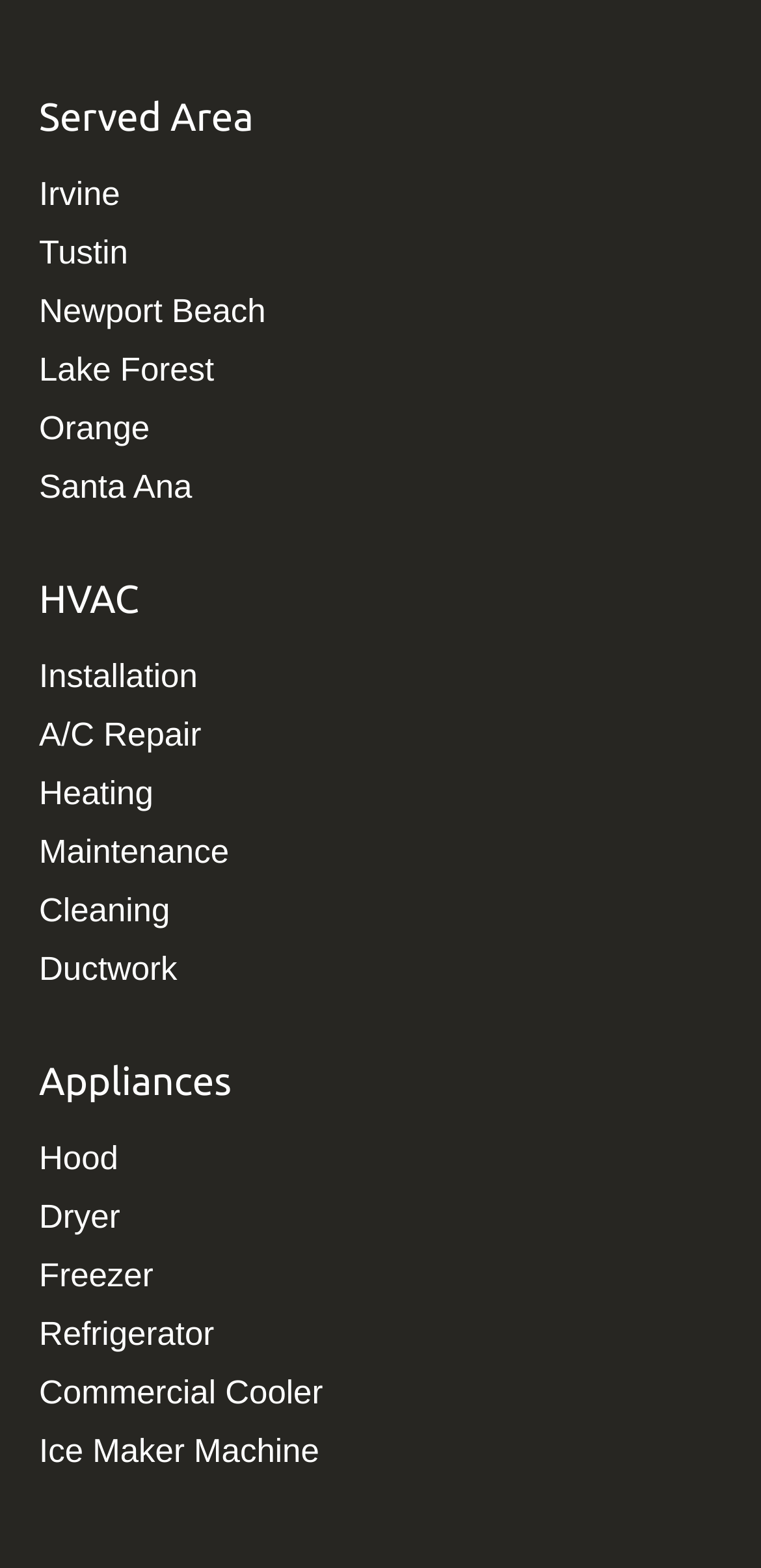Please specify the bounding box coordinates in the format (top-left x, top-left y, bottom-right x, bottom-right y), with values ranging from 0 to 1. Identify the bounding box for the UI component described as follows: Lake Forest

[0.051, 0.224, 0.349, 0.249]